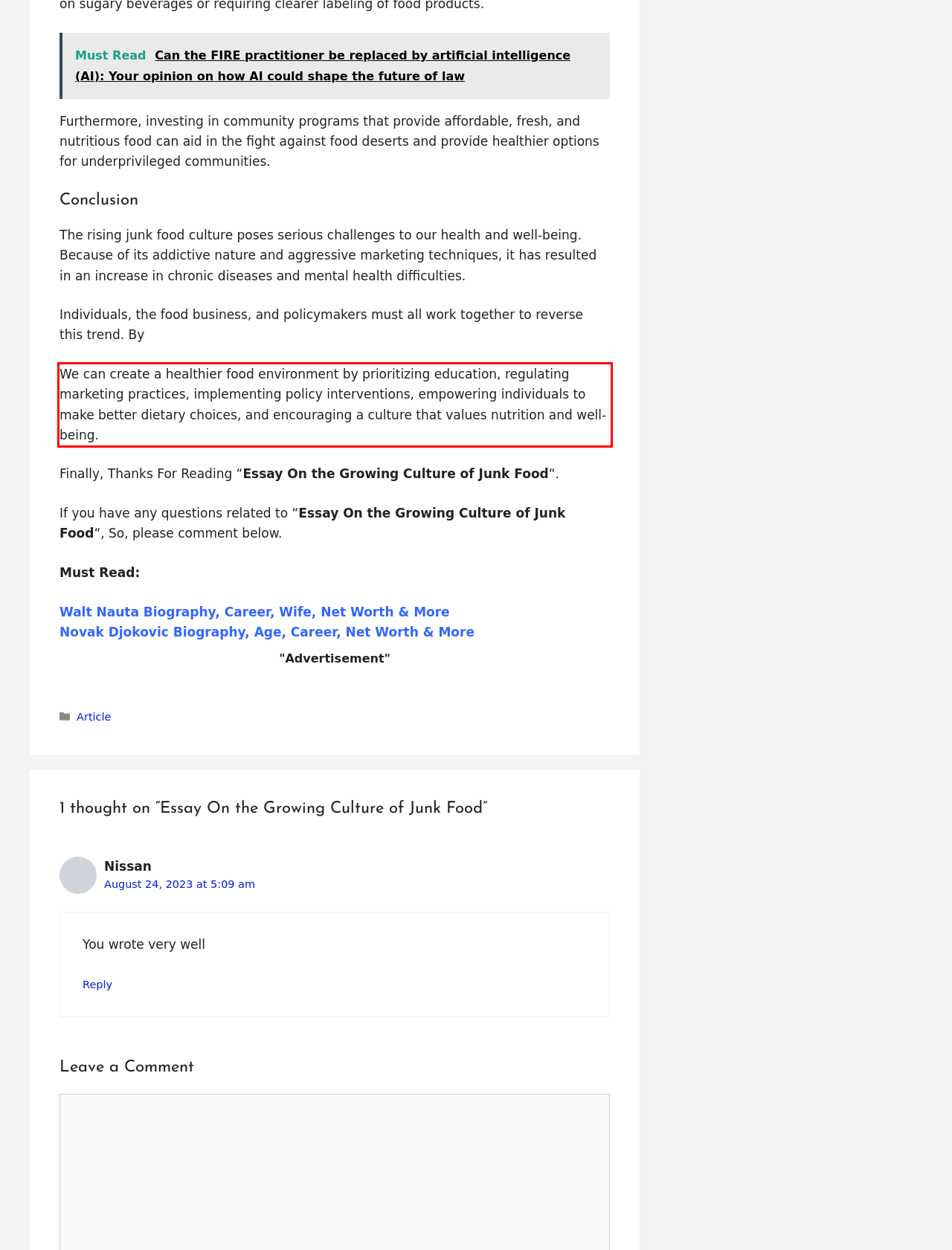There is a UI element on the webpage screenshot marked by a red bounding box. Extract and generate the text content from within this red box.

We can create a healthier food environment by prioritizing education, regulating marketing practices, implementing policy interventions, empowering individuals to make better dietary choices, and encouraging a culture that values nutrition and well-being.